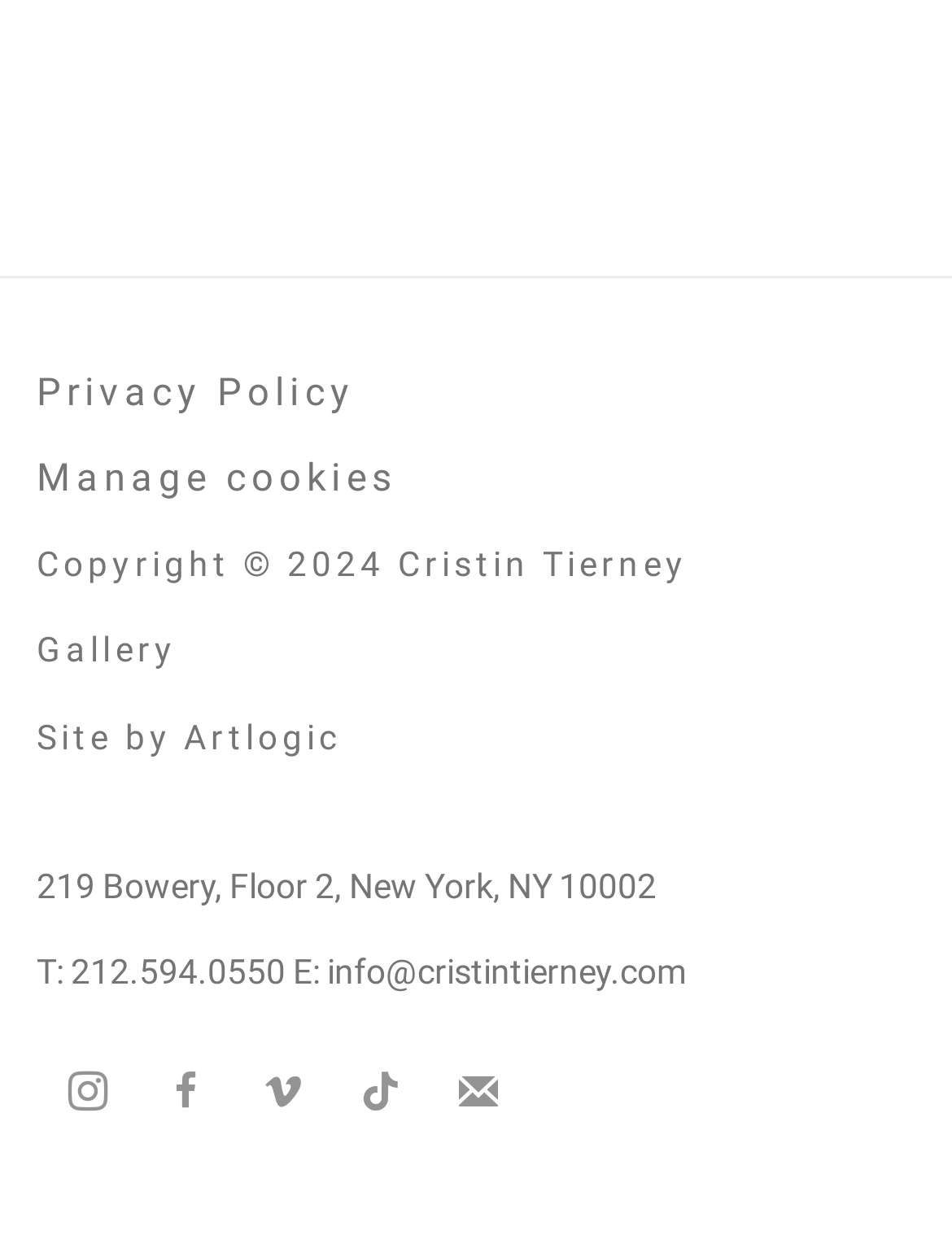Find the bounding box coordinates of the clickable element required to execute the following instruction: "Check shipping and returns". Provide the coordinates as four float numbers between 0 and 1, i.e., [left, top, right, bottom].

None